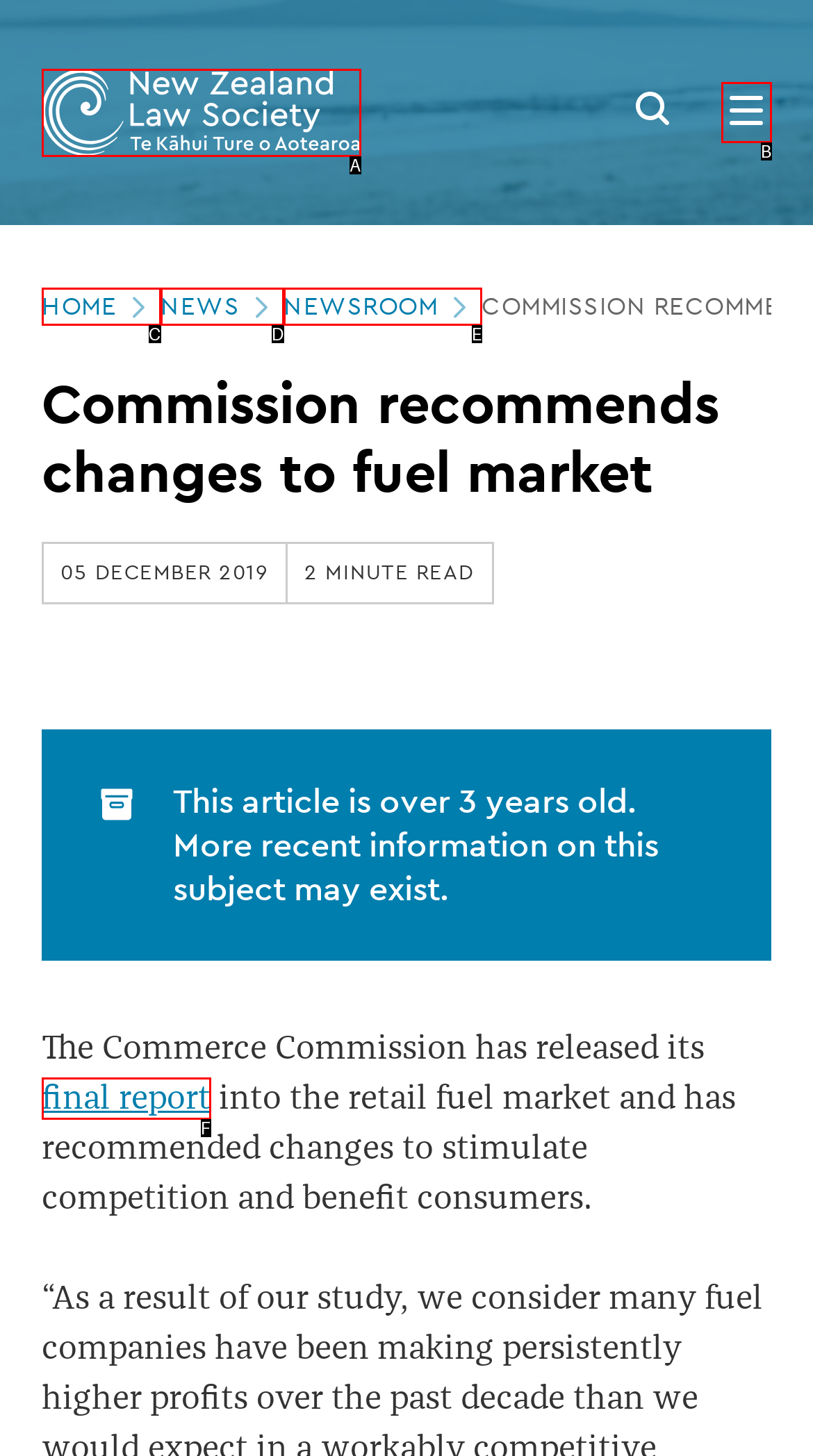Choose the UI element that best aligns with the description: parent_node: Search button
Respond with the letter of the chosen option directly.

A